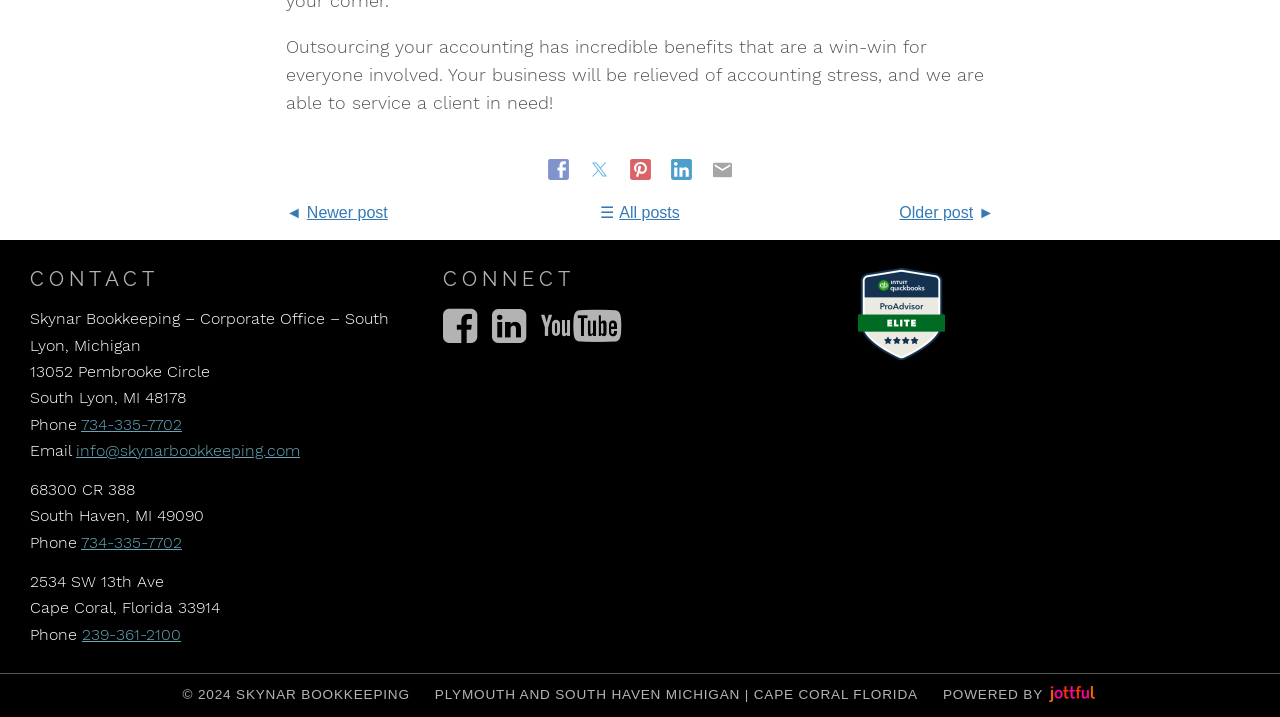Specify the bounding box coordinates of the area that needs to be clicked to achieve the following instruction: "Contact us via phone".

[0.063, 0.578, 0.142, 0.605]